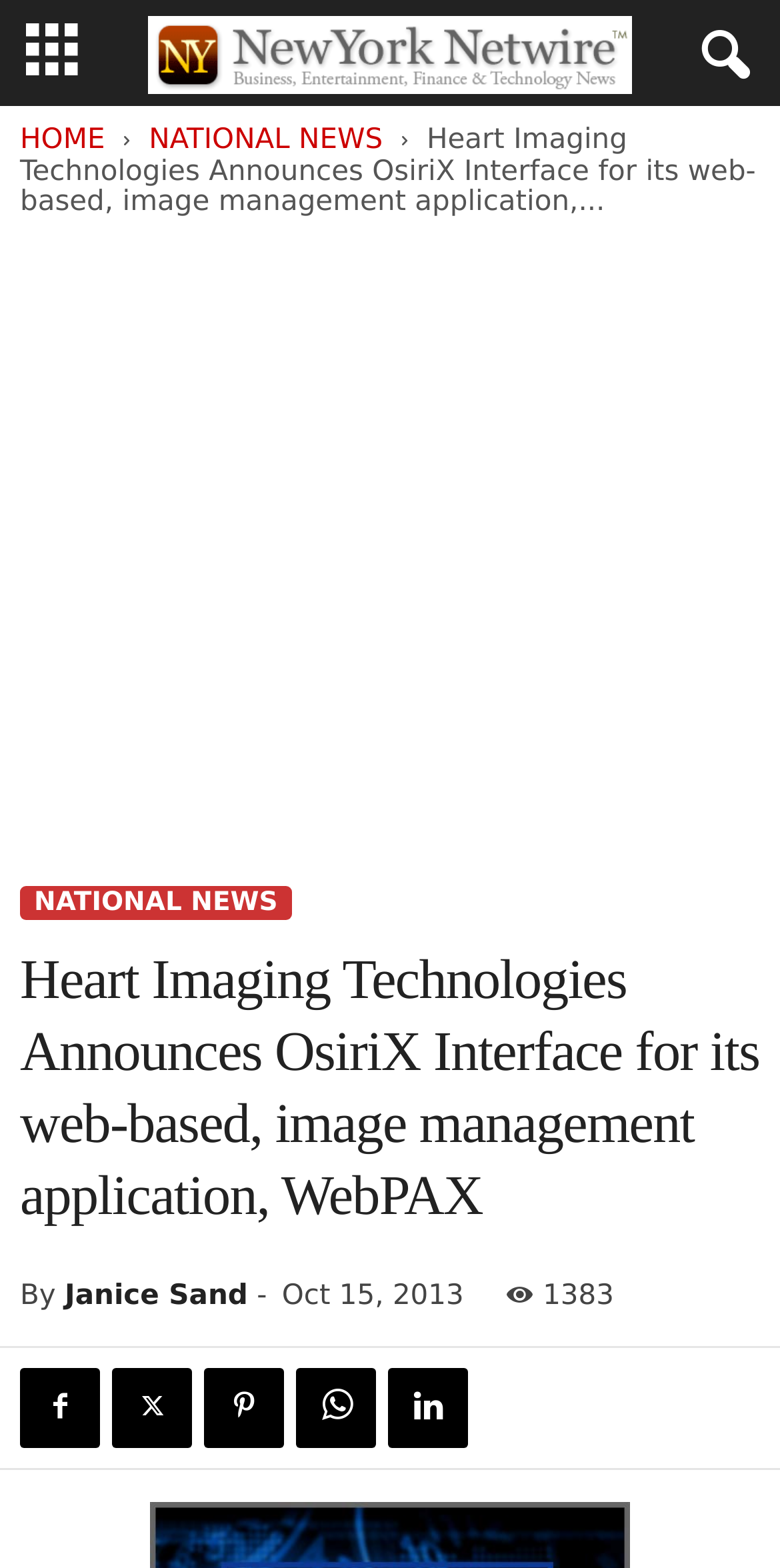Who is the author of the article?
From the details in the image, provide a complete and detailed answer to the question.

The author's name is mentioned in the article, specifically in the section 'By Janice Sand', which indicates that Janice Sand is the author of the article.